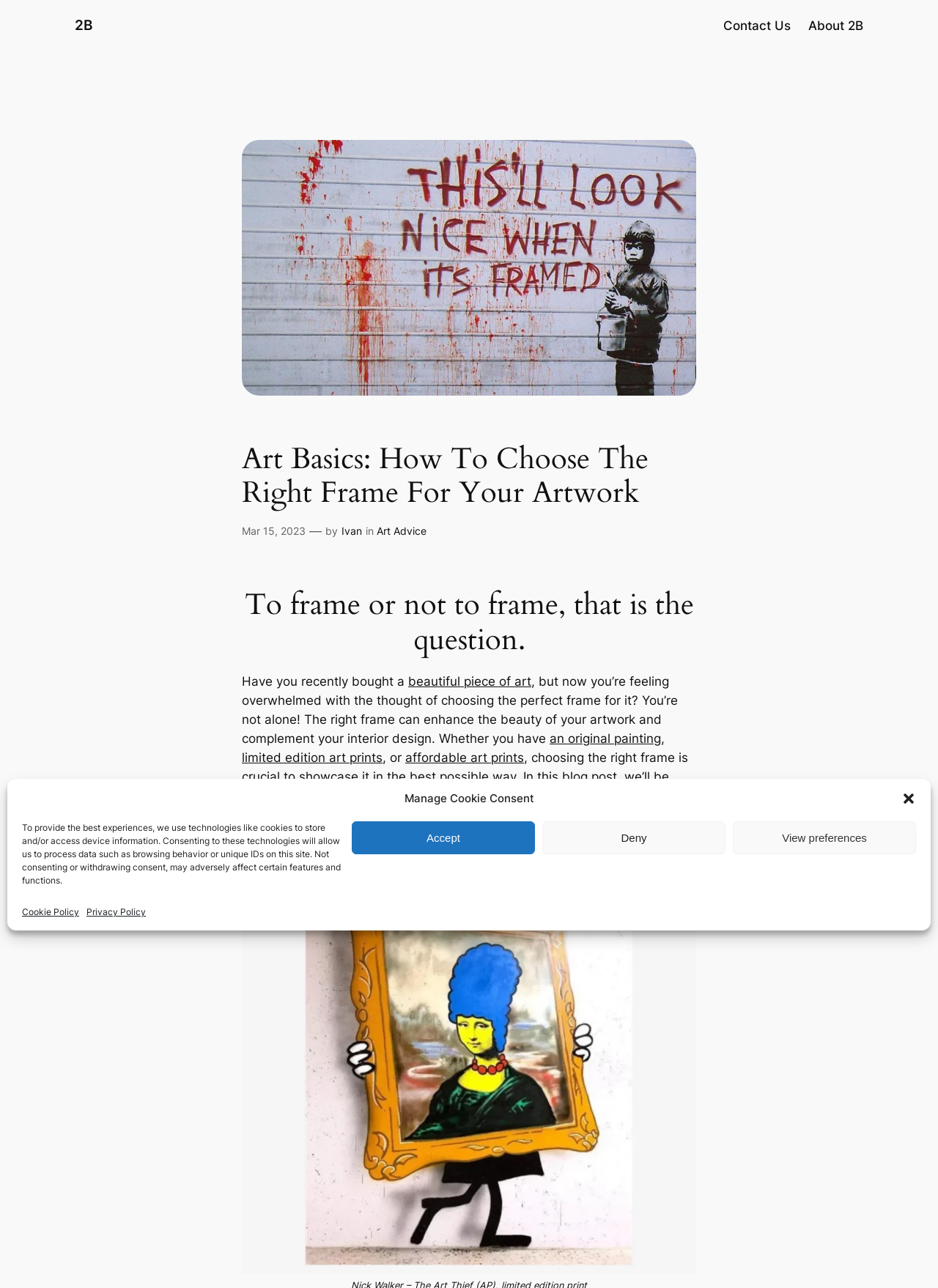Determine the bounding box for the described UI element: "an original painting".

[0.586, 0.568, 0.705, 0.579]